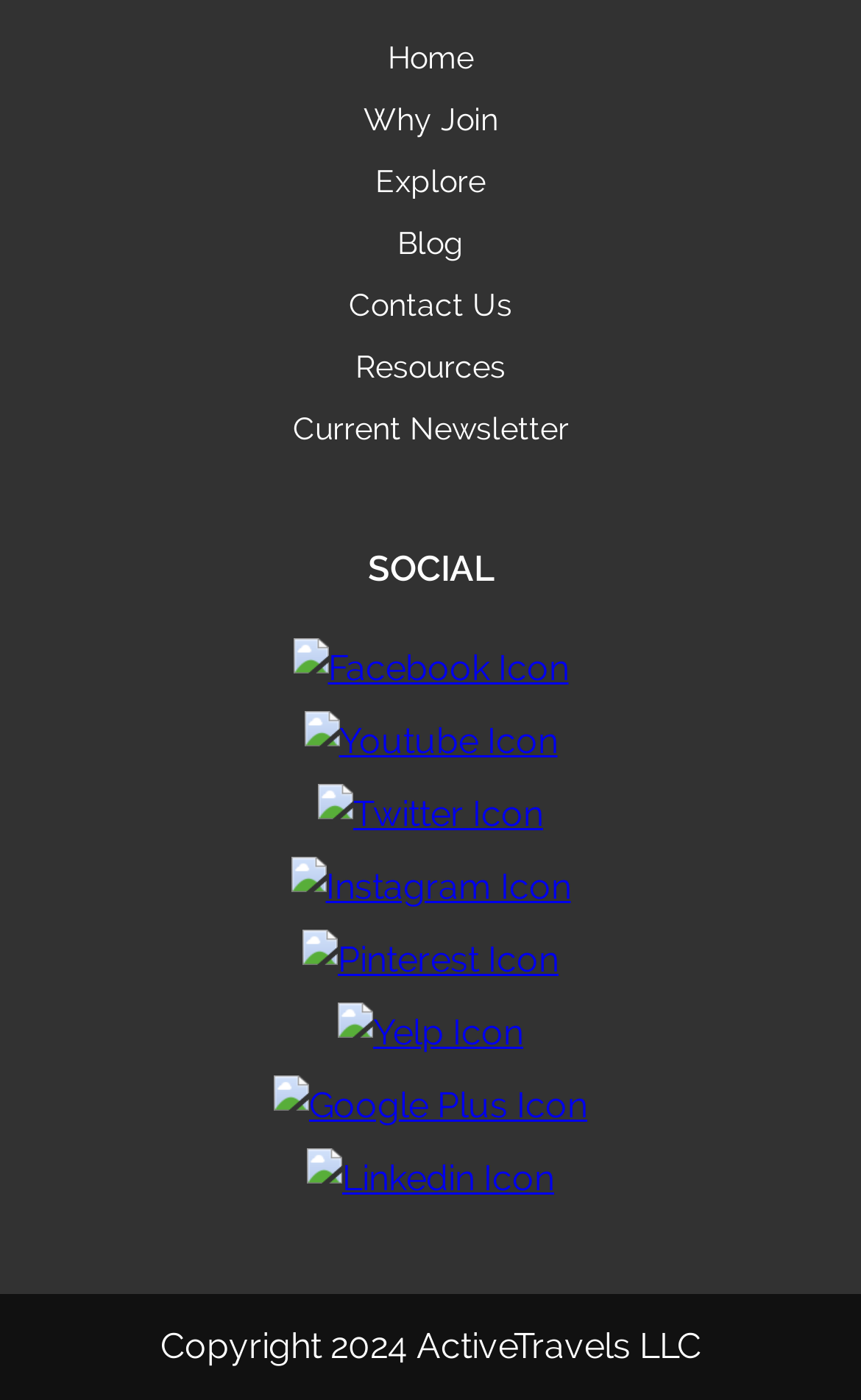Please determine the bounding box coordinates of the element's region to click in order to carry out the following instruction: "go to Self Publishing Talk". The coordinates should be four float numbers between 0 and 1, i.e., [left, top, right, bottom].

None